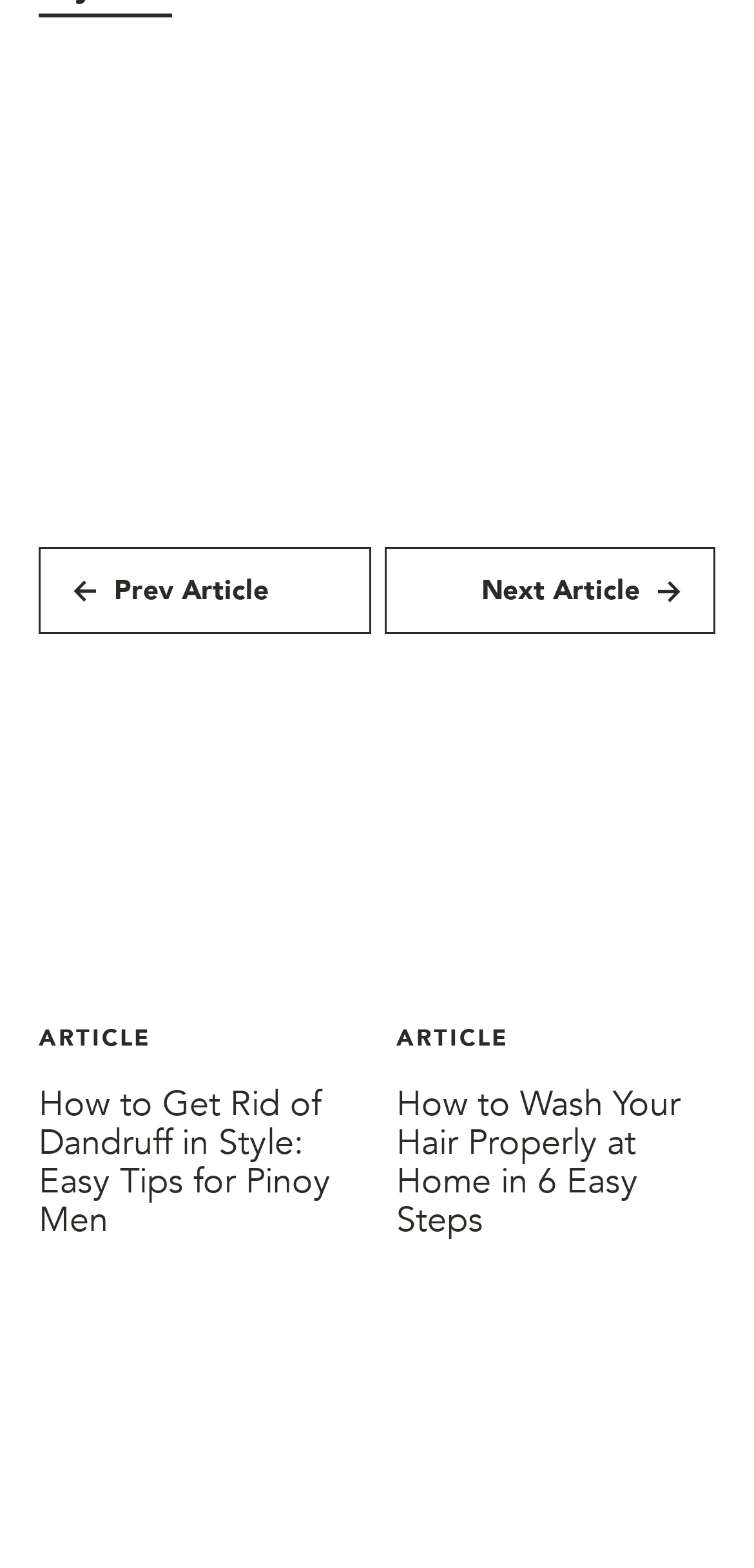Find the bounding box coordinates of the element I should click to carry out the following instruction: "Click on 'Next Article'".

[0.638, 0.364, 0.849, 0.388]